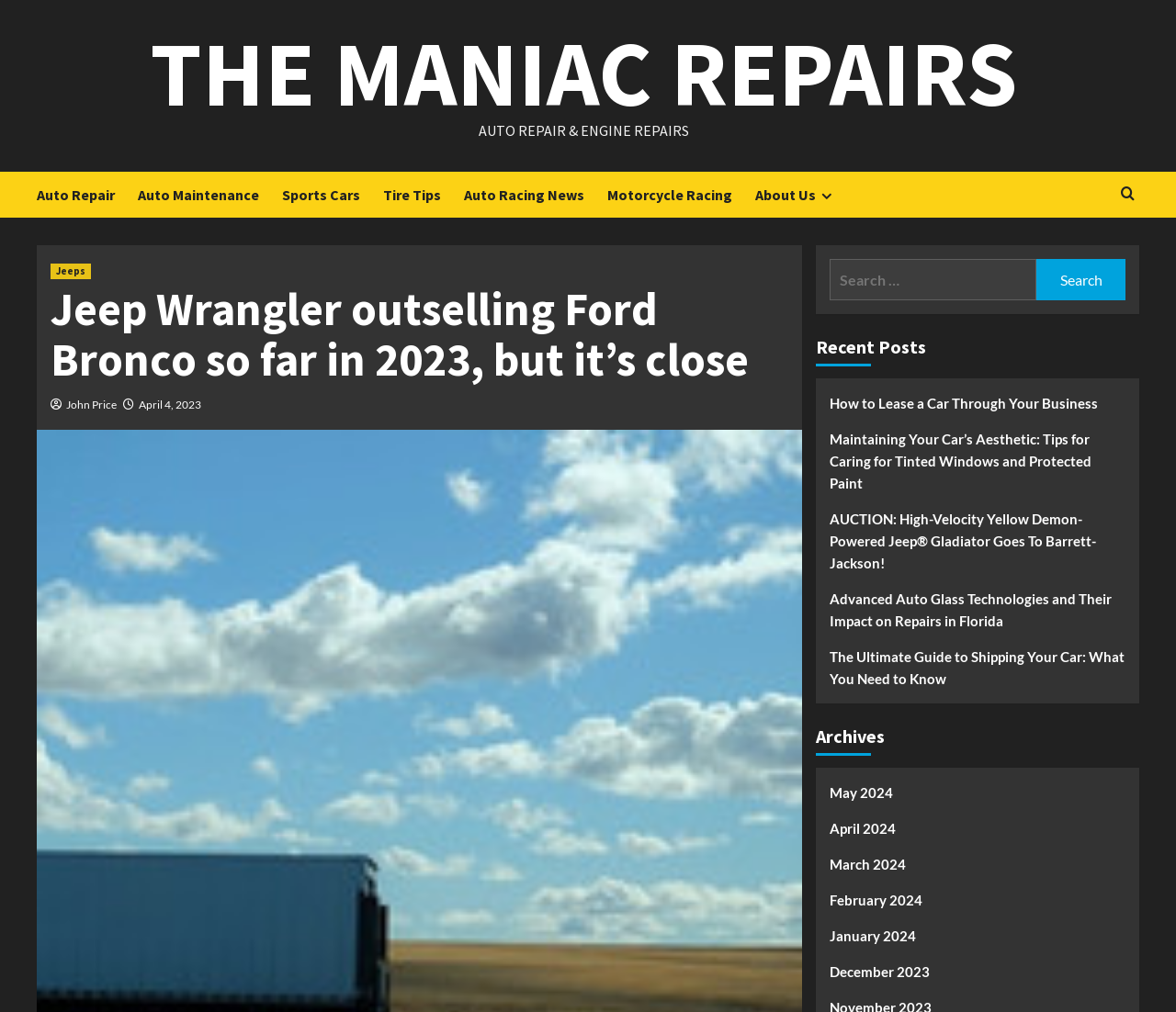Identify and provide the main heading of the webpage.

Jeep Wrangler outselling Ford Bronco so far in 2023, but it’s close